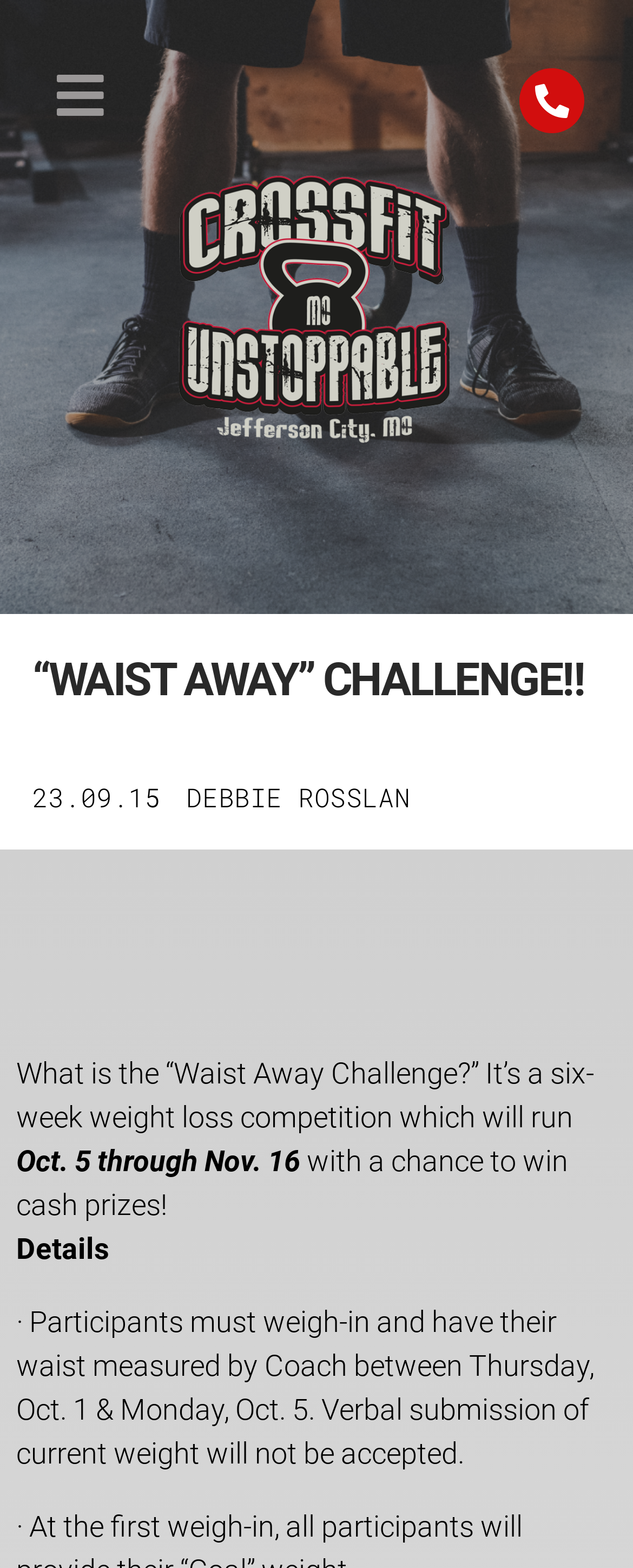Who needs to measure the participants' waist?
Based on the screenshot, provide your answer in one word or phrase.

Coach